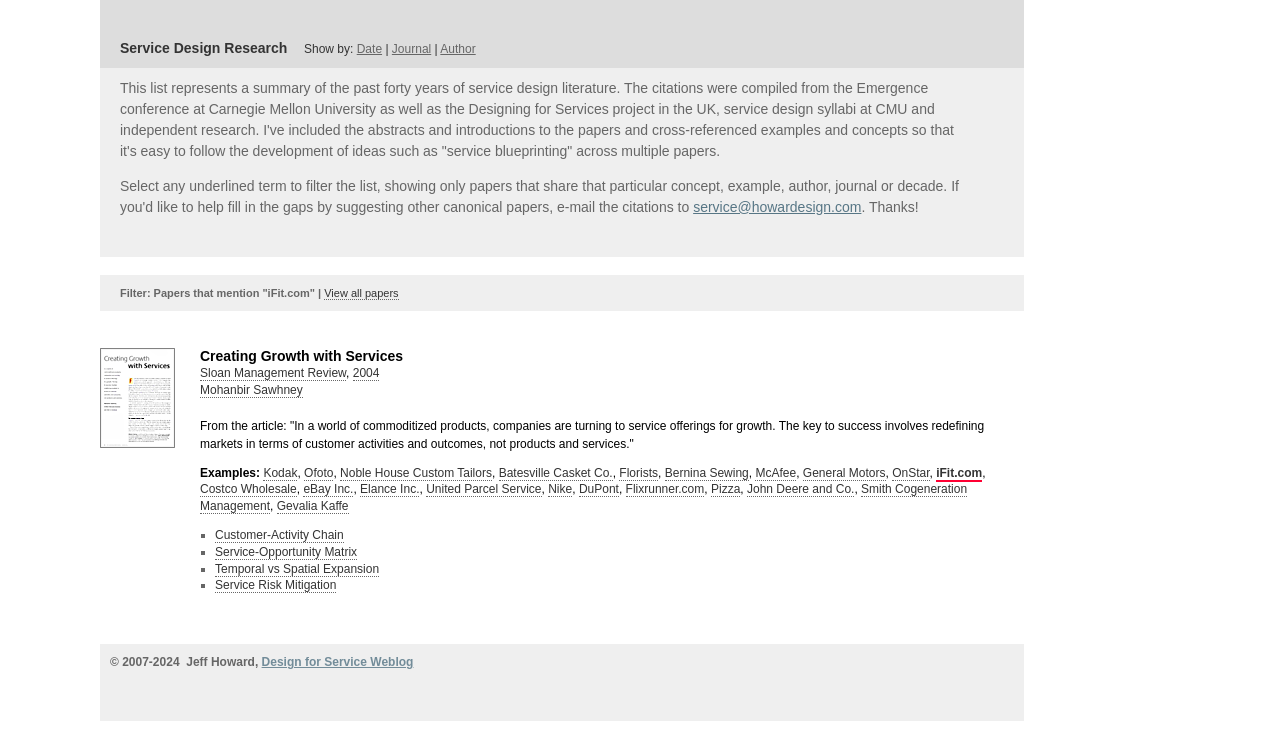What is the name of the author's weblog?
Refer to the image and respond with a one-word or short-phrase answer.

Design for Service Weblog